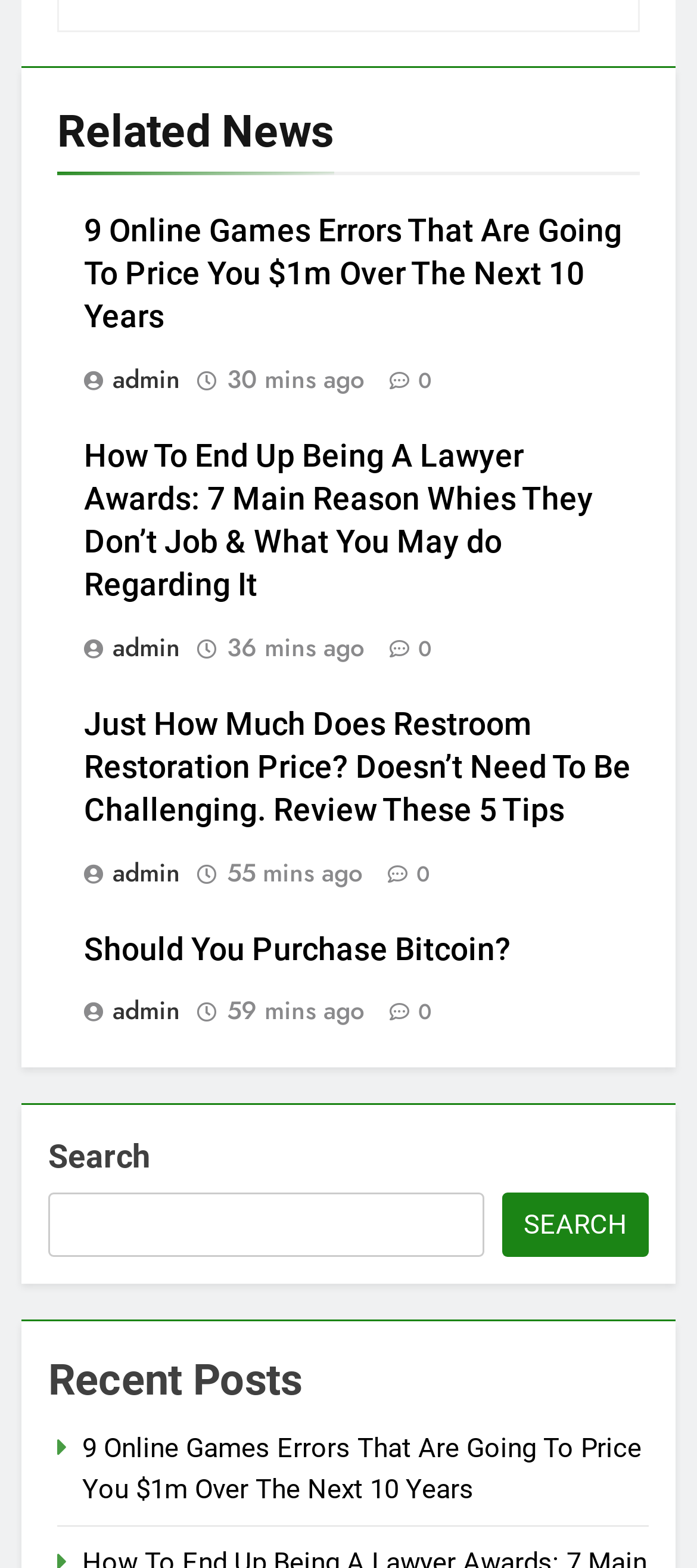Determine the bounding box coordinates of the clickable element necessary to fulfill the instruction: "Read the article about online games errors". Provide the coordinates as four float numbers within the 0 to 1 range, i.e., [left, top, right, bottom].

[0.121, 0.136, 0.892, 0.213]